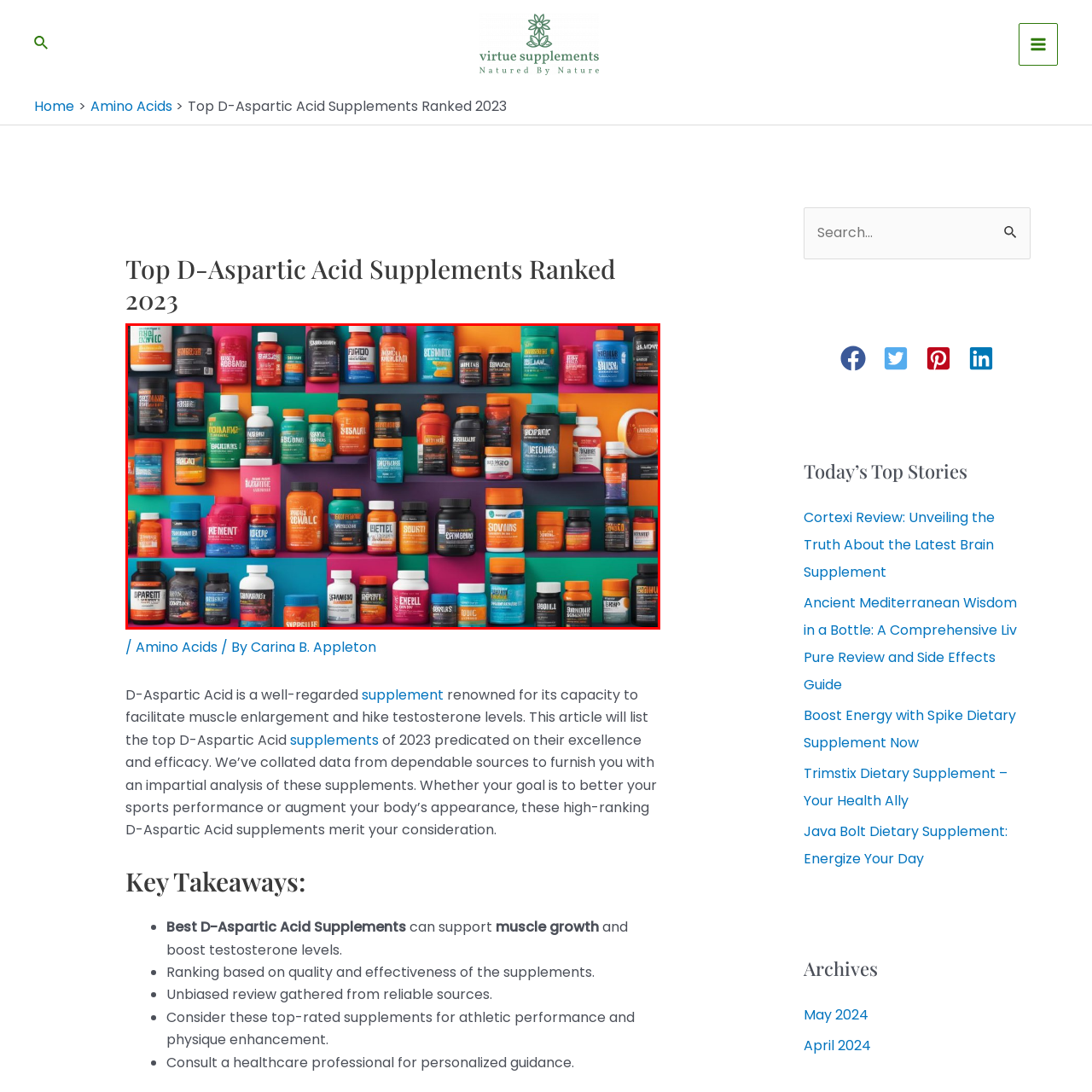Look closely at the image within the red bounding box, What colors are prominent in the image? Respond with a single word or short phrase.

Oranges, blues, pinks, and blacks